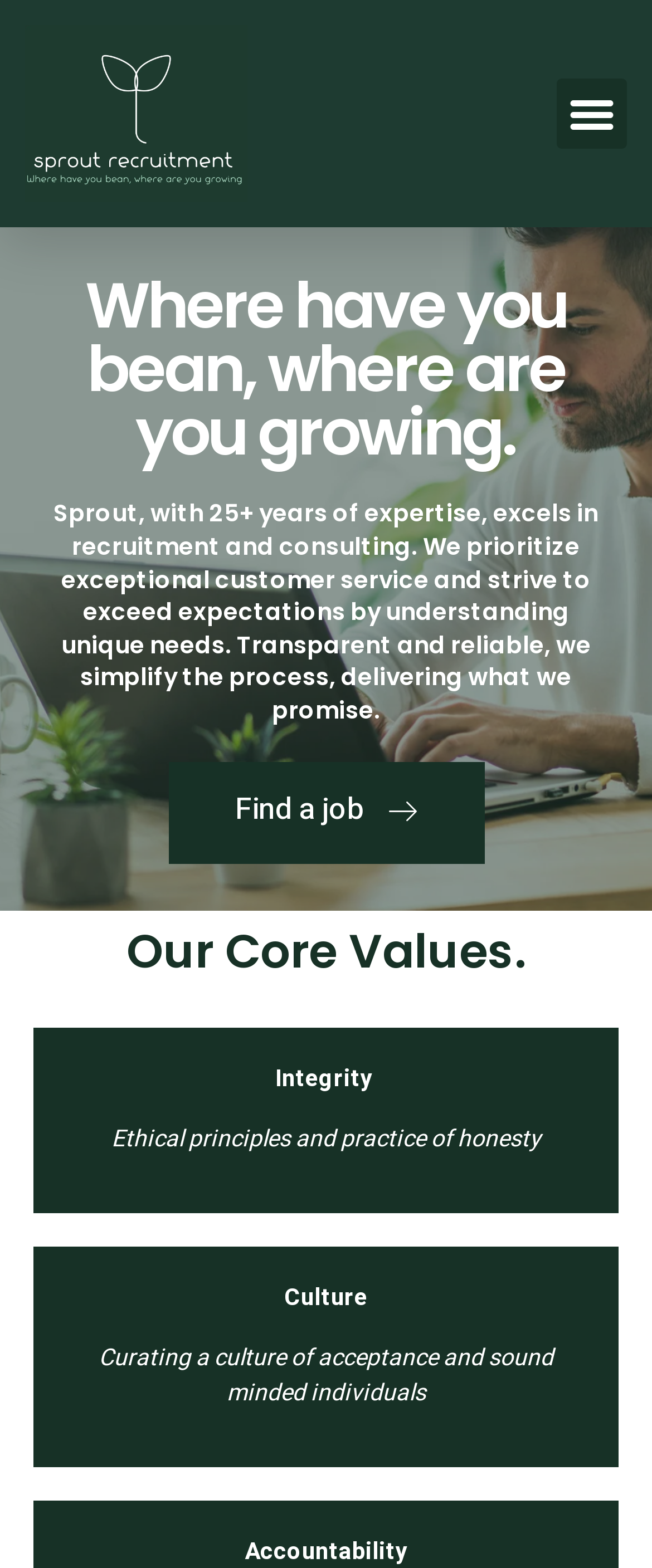Give a detailed account of the webpage.

The webpage is about Sprout Recruitment Pty Ltd, a recruitment and consulting company. At the top left of the page, there is a link. On the top right, there is a button labeled "Menu Toggle". Below the button, there is a heading that reads "Where have you bean, where are you growing." This heading is followed by a longer heading that describes the company's expertise, customer service, and values.

Below these headings, there is a link labeled "Find a job". Further down, there is another heading titled "Our Core Values." This section lists three core values: "Integrity", "Culture", and two others not mentioned. Each value has a brief description below it. The "Integrity" value is described as "Ethical principles and practice of honesty", and the "Culture" value is described as "Curating a culture of acceptance and sound minded individuals".